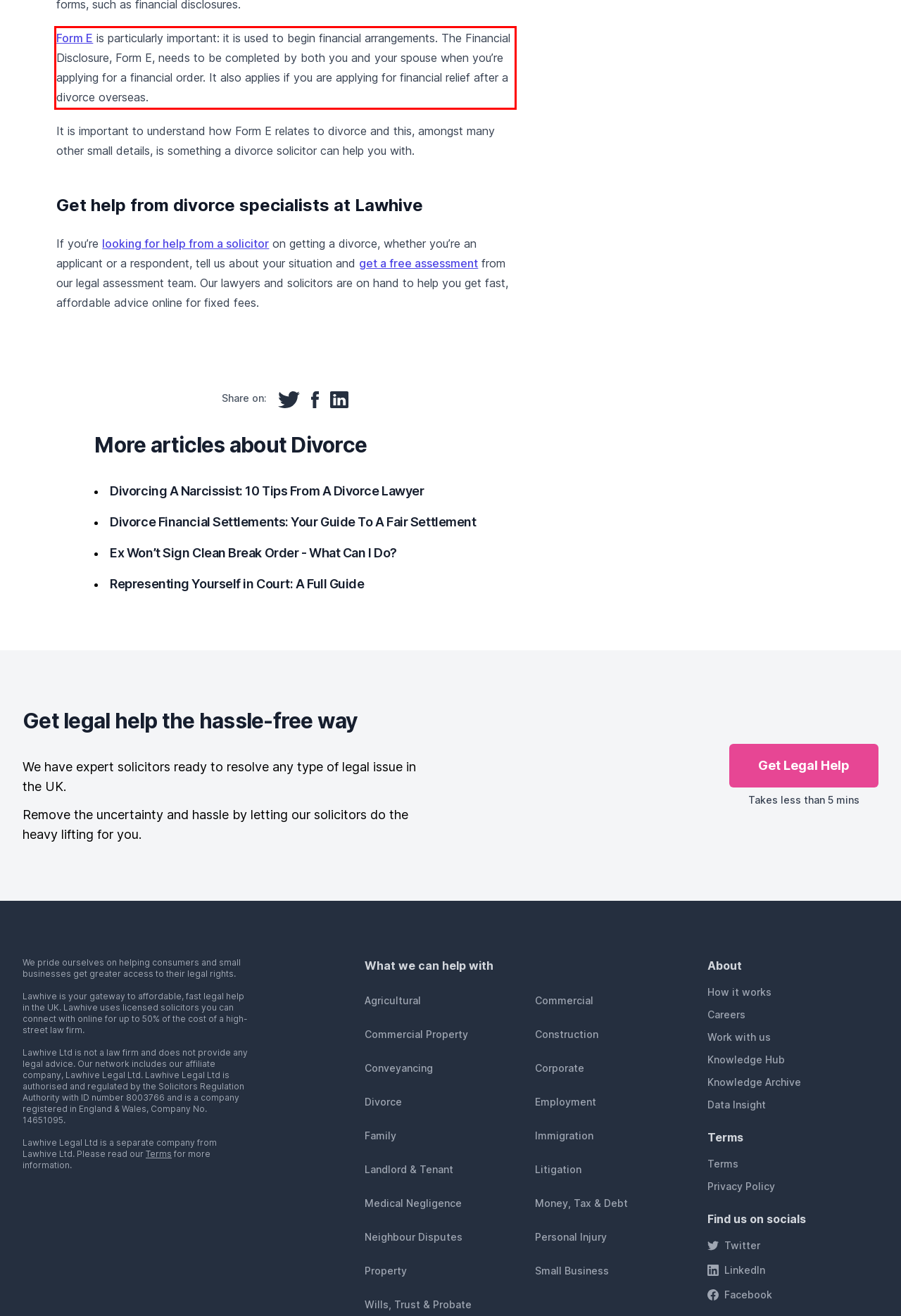Please identify and extract the text content from the UI element encased in a red bounding box on the provided webpage screenshot.

Form E is particularly important: it is used to begin financial arrangements. The Financial Disclosure, Form E, needs to be completed by both you and your spouse when you’re applying for a financial order. It also applies if you are applying for financial relief after a divorce overseas.